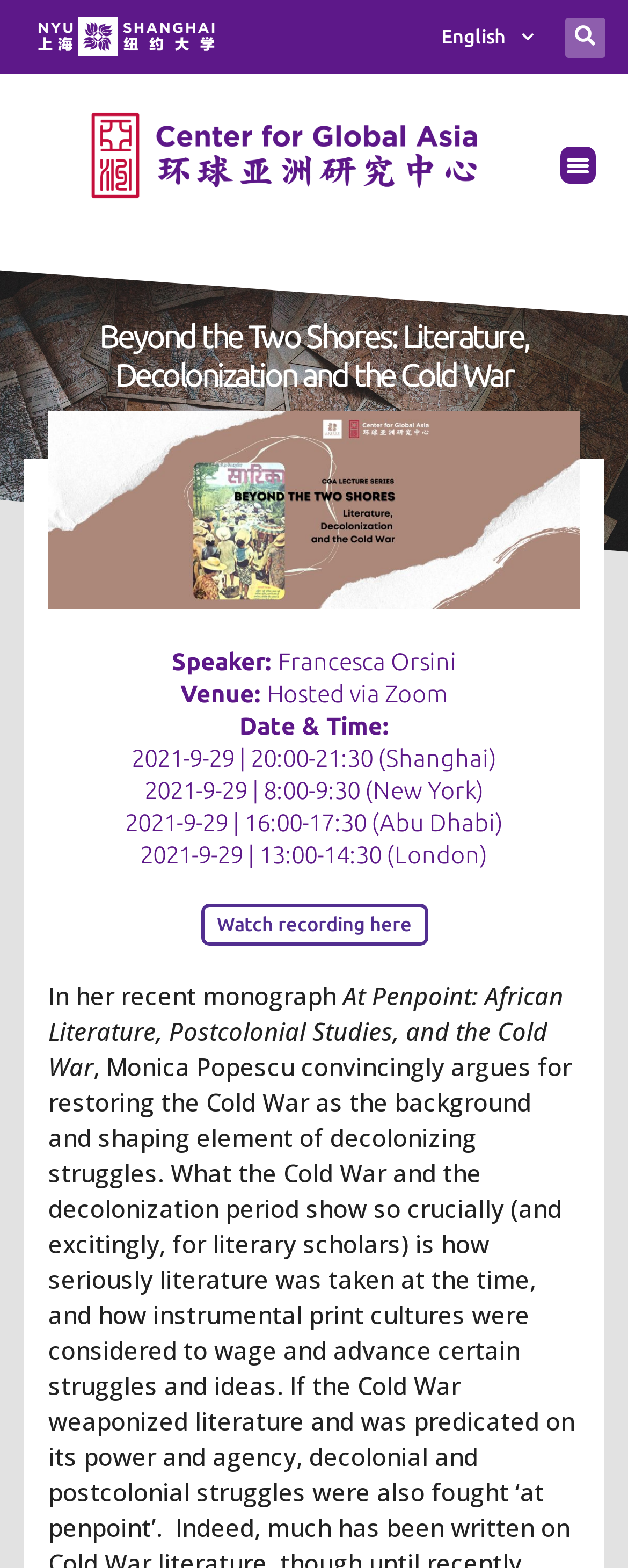Who is the speaker of the event?
With the help of the image, please provide a detailed response to the question.

I found the answer by looking at the section that lists the event details, where it says 'Speaker:' followed by the name 'Francesca Orsini'.